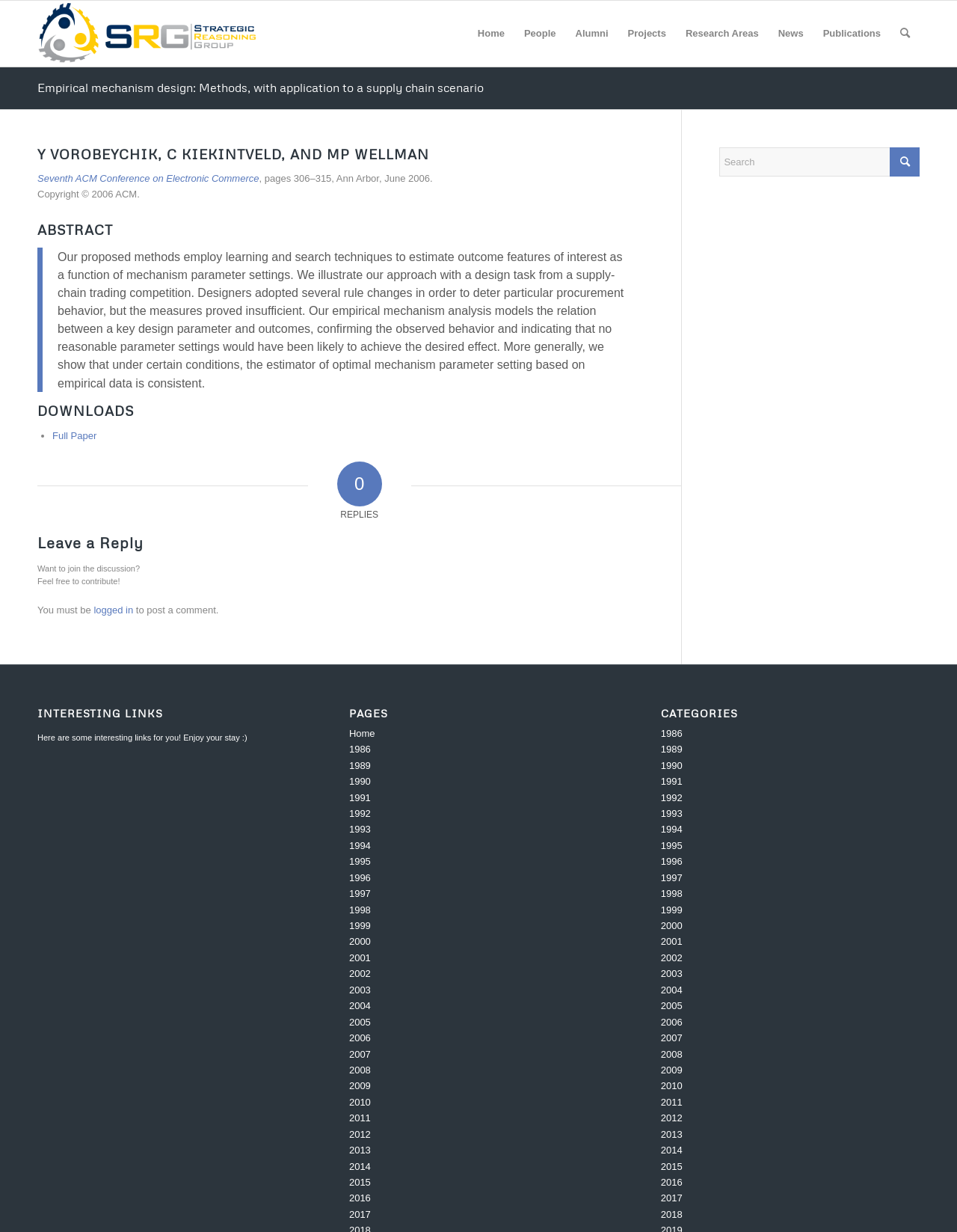Based on the element description, predict the bounding box coordinates (top-left x, top-left y, bottom-right x, bottom-right y) for the UI element in the screenshot: aria-label="Strategic Reasoning Group"

[0.039, 0.001, 0.268, 0.054]